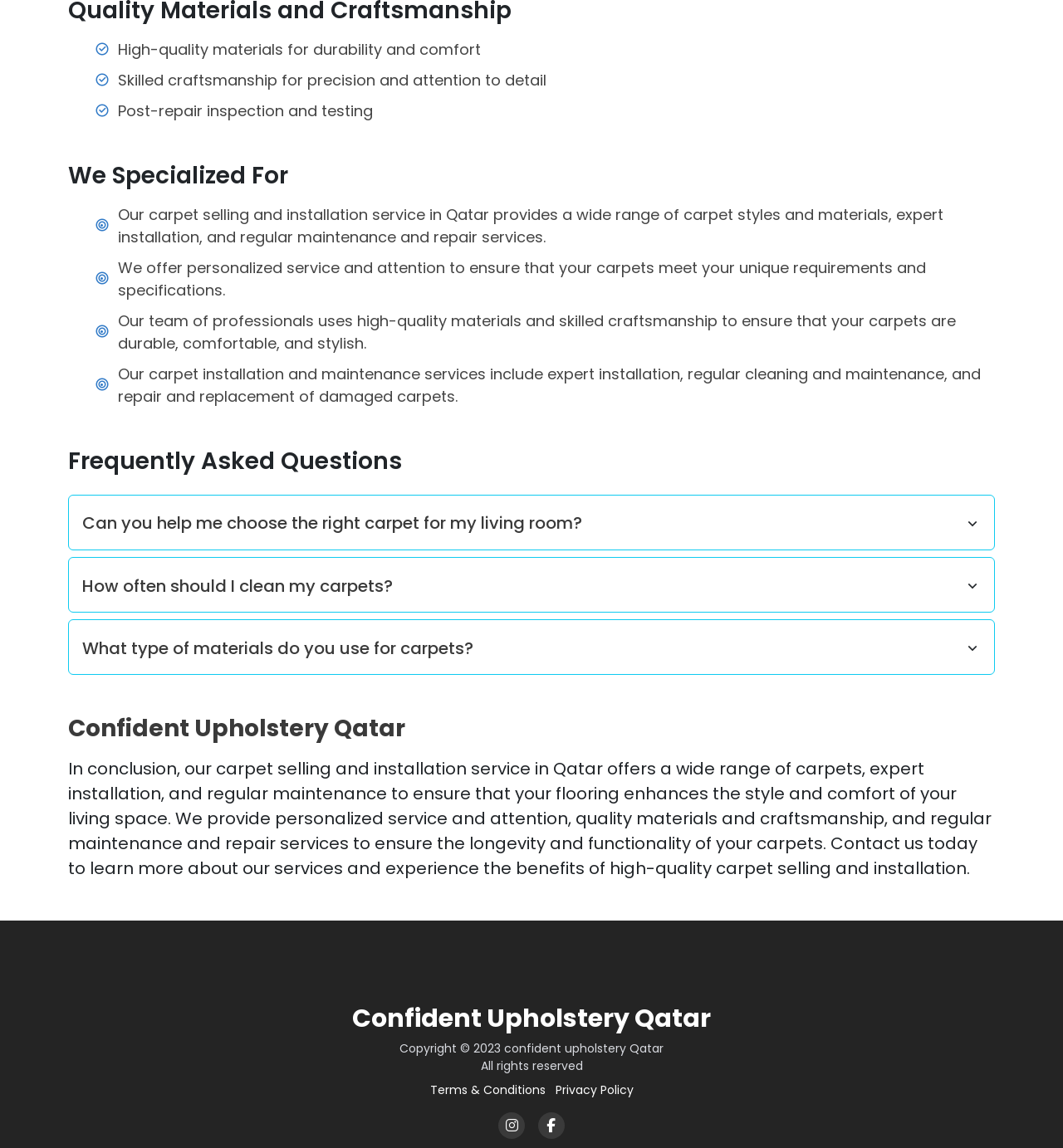Carefully examine the image and provide an in-depth answer to the question: What is the tone of the webpage?

The tone of the webpage is professional and informative, as evidenced by the use of formal language, detailed descriptions of services, and the presence of a 'Frequently Asked Questions' section. The webpage aims to educate and inform customers about Confident Upholstery Qatar's services, rather than to persuade or entertain them.